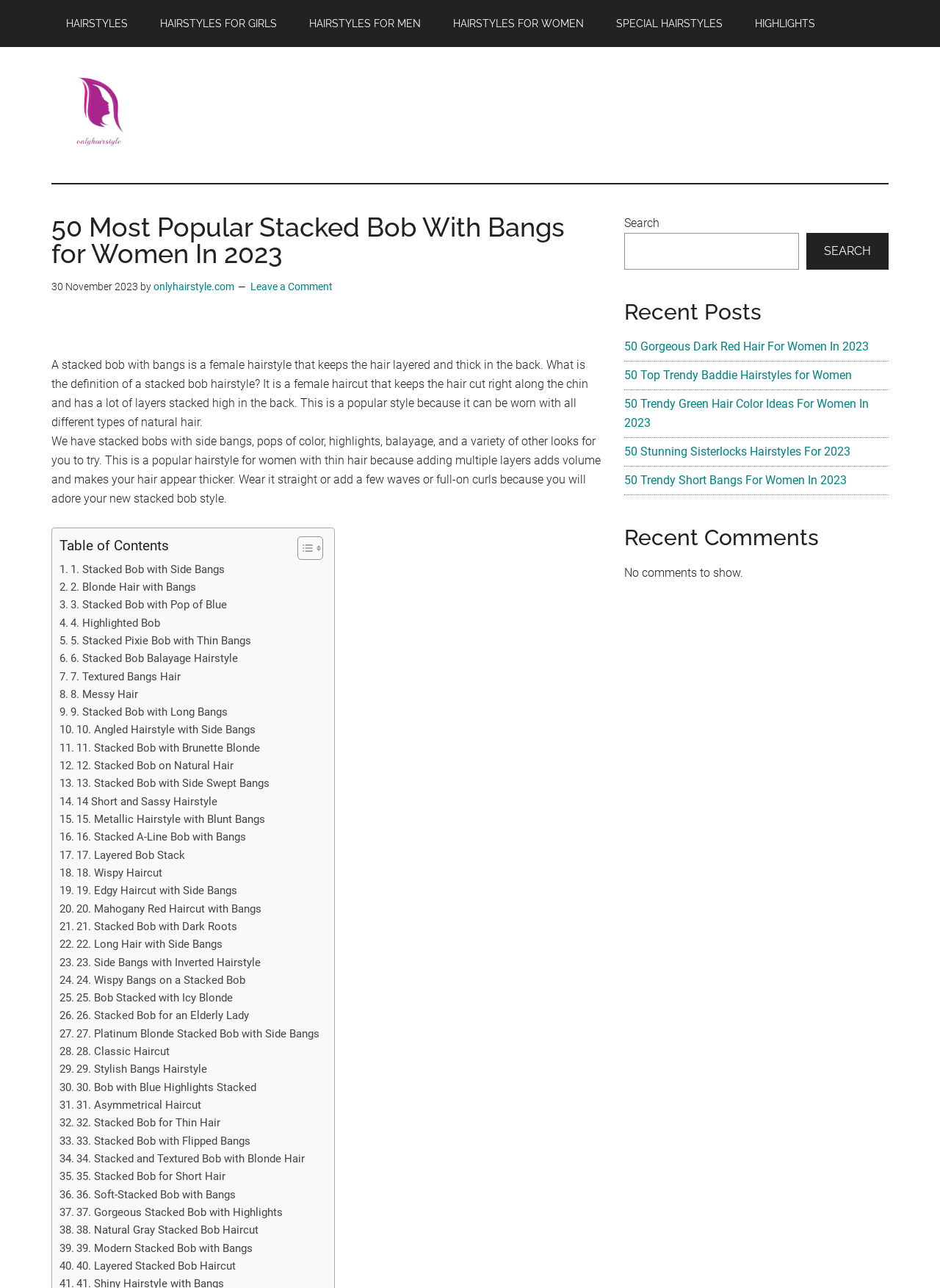Find the bounding box coordinates for the UI element that matches this description: "Leave a Comment".

[0.266, 0.218, 0.354, 0.227]